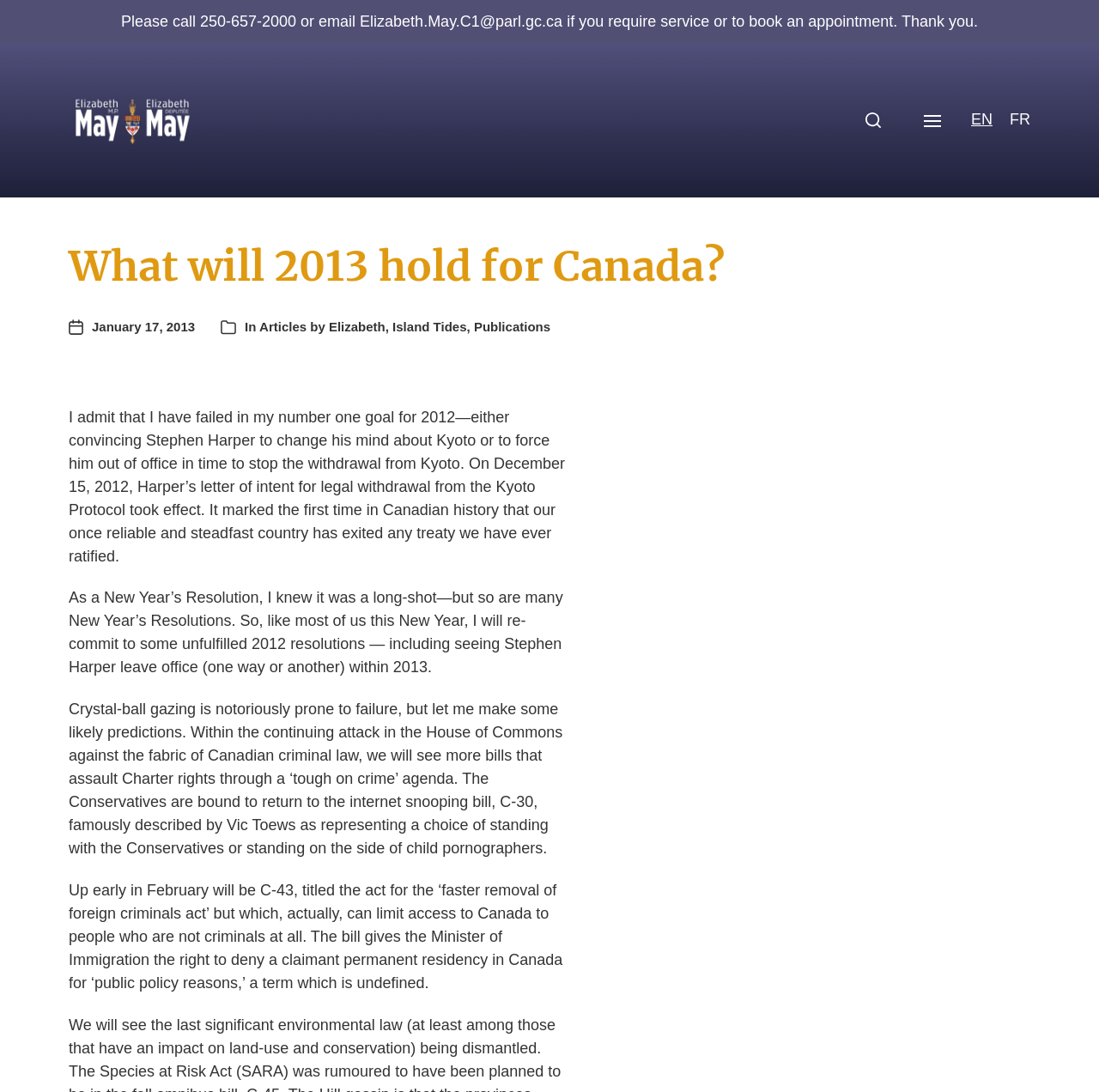What is the contact email of Elizabeth May?
Refer to the image and give a detailed response to the question.

I found the contact email by looking at the static text elements at the top of the webpage, where it says 'Please call 250-657-2000 or email Elizabeth.May.C1@parl.gc.ca if you require service or to book an appointment.'